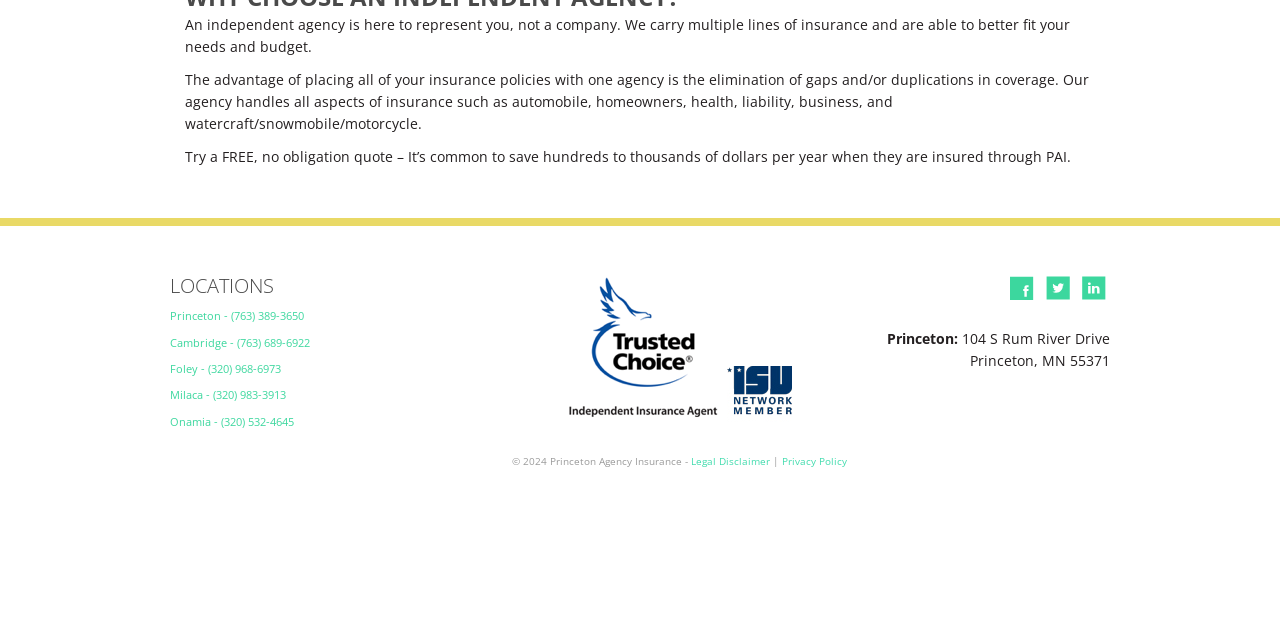Given the description Cambridge, predict the bounding box coordinates of the UI element. Ensure the coordinates are in the format (top-left x, top-left y, bottom-right x, bottom-right y) and all values are between 0 and 1.

[0.133, 0.523, 0.177, 0.546]